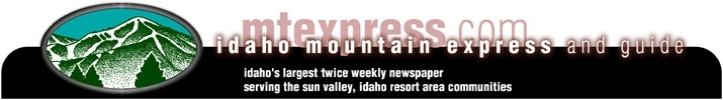Describe every important feature and element in the image comprehensively.

The image features the logo and header of the "Idaho Mountain Express," a prominent newspaper serving the Sun Valley and surrounding Idaho resort communities. The design includes an illustration of mountains and trees, emphasizing the publication’s connection to the region's natural beauty and outdoor lifestyle. Accompanying the logo is the publication’s tagline, stating it is "Idaho's largest twice weekly newspaper," alongside phrases that reinforce its role in providing local news and information for the community. The overall style combines a modern aesthetic with elements that reflect the local environment, creating an inviting representation of the publication.